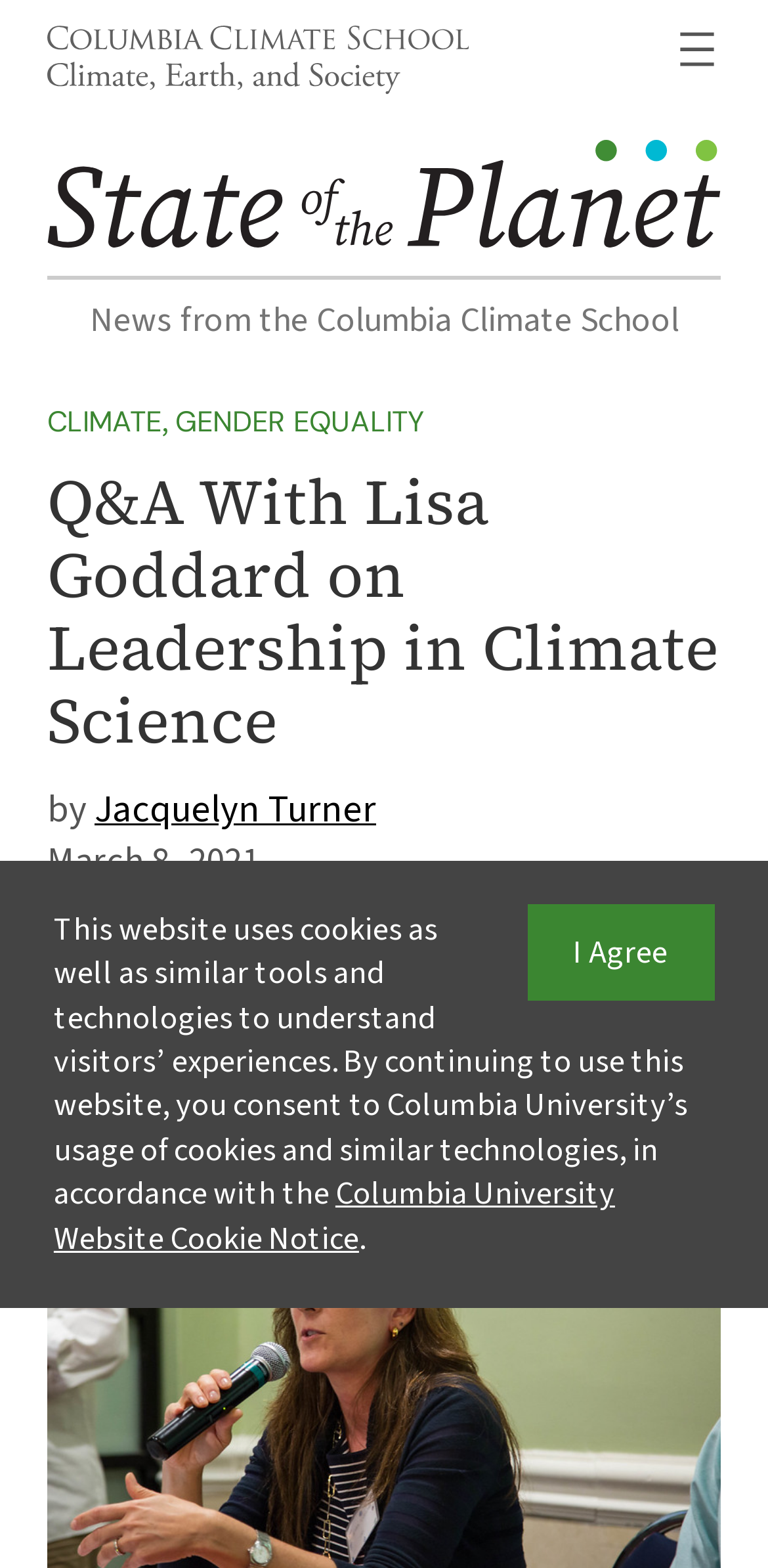What is the name of the person being interviewed in the Q&A?
Look at the image and answer with only one word or phrase.

Lisa Goddard